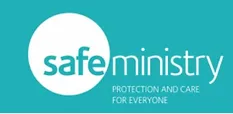Give a comprehensive caption for the image.

The image features the logo of "Safe Ministry," prominently displayed against a bright teal background. The word "safe" is featured in lowercase letters, while "ministry" is rendered in a larger font, combining lowercase and uppercase letters. Beneath the main text, the slogan "PROTECTION AND CARE FOR EVERYONE" highlights the organization's commitment to safeguarding individuals within the community. This logo reflects the organization’s dedication to ensuring a safe environment for all participants, resonating with the values of care and protection central to its mission.